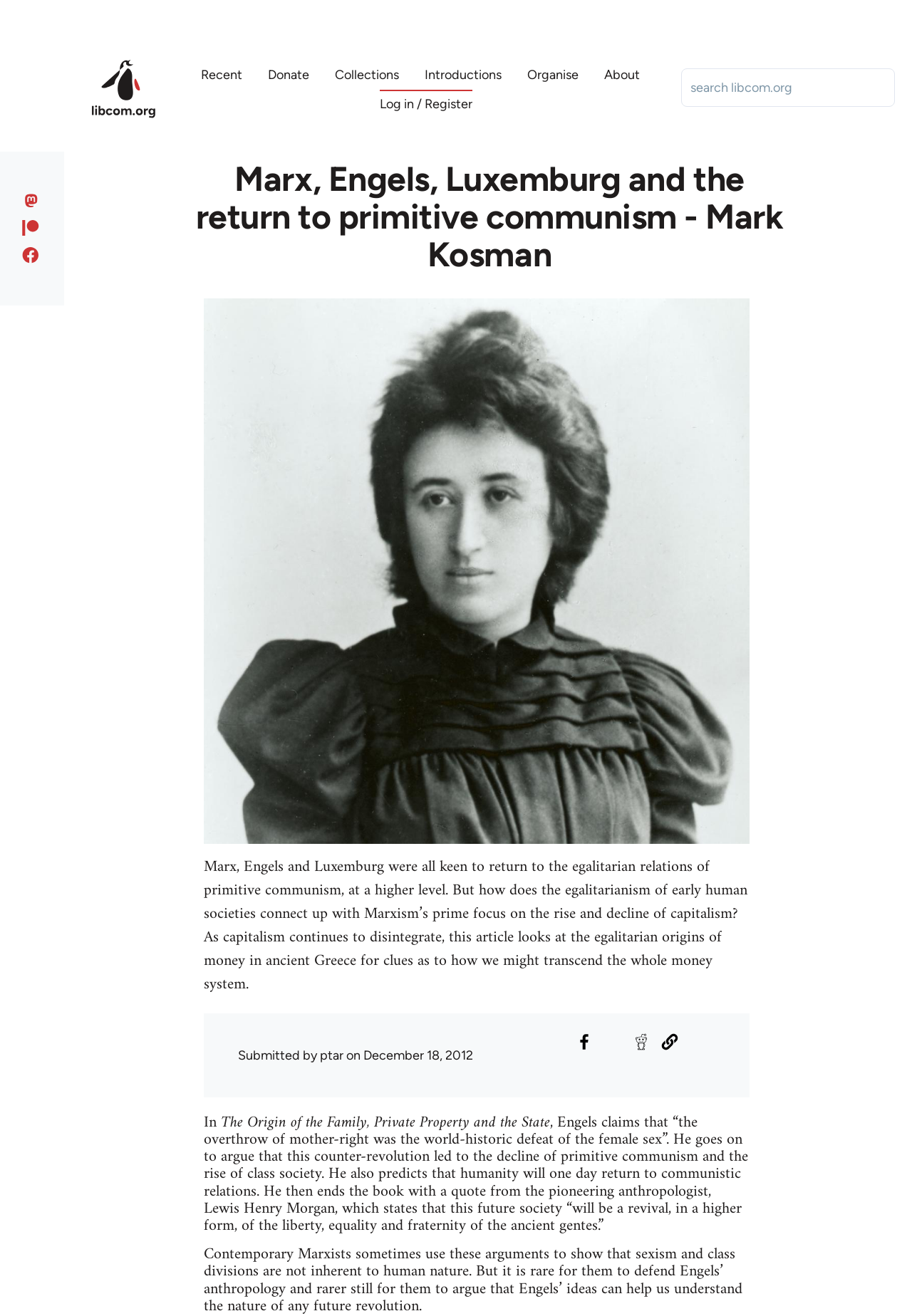Please determine the headline of the webpage and provide its content.

Marx, Engels, Luxemburg and the return to primitive communism - Mark Kosman